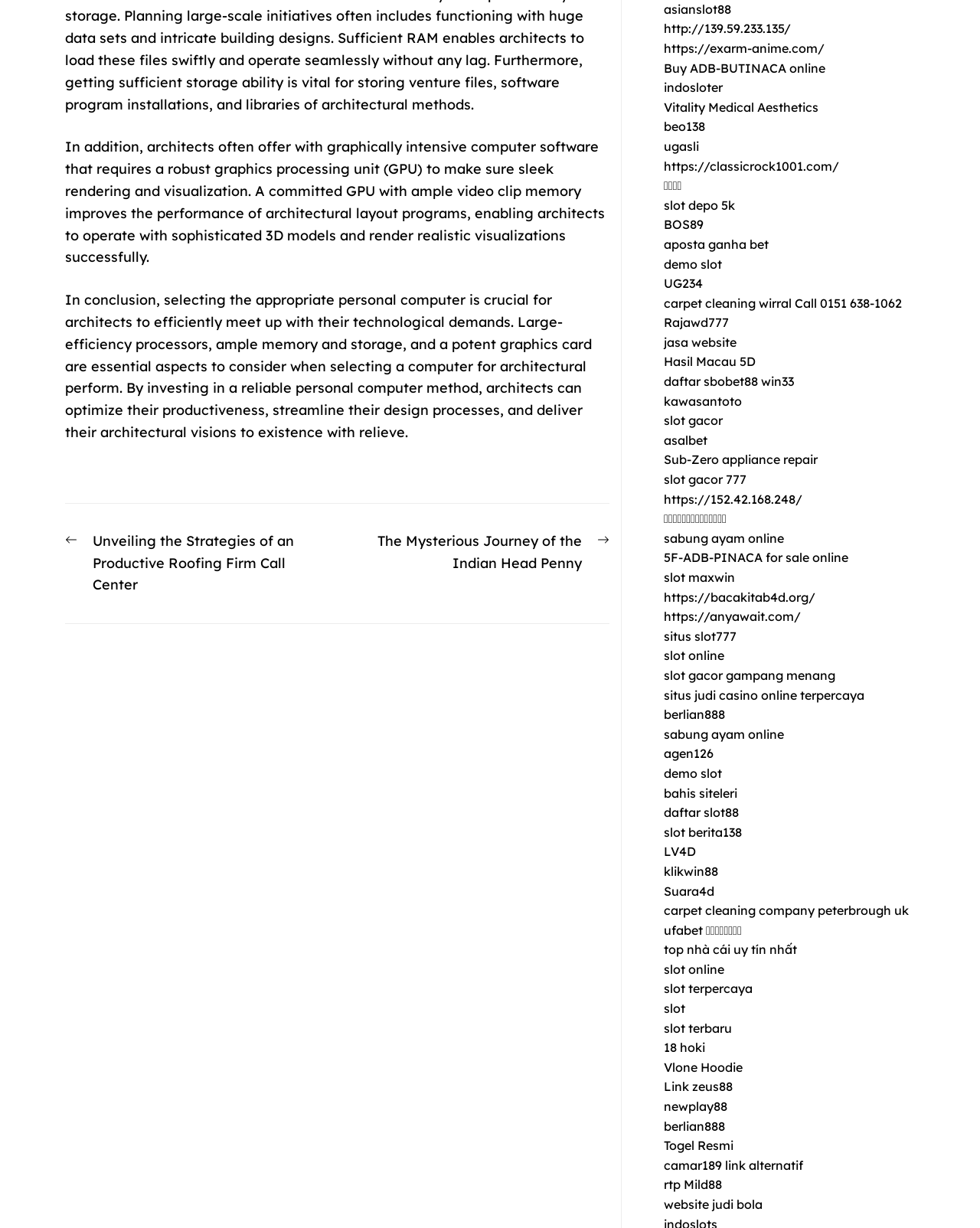Bounding box coordinates must be specified in the format (top-left x, top-left y, bottom-right x, bottom-right y). All values should be floating point numbers between 0 and 1. What are the bounding box coordinates of the UI element described as: slot online

[0.677, 0.528, 0.739, 0.54]